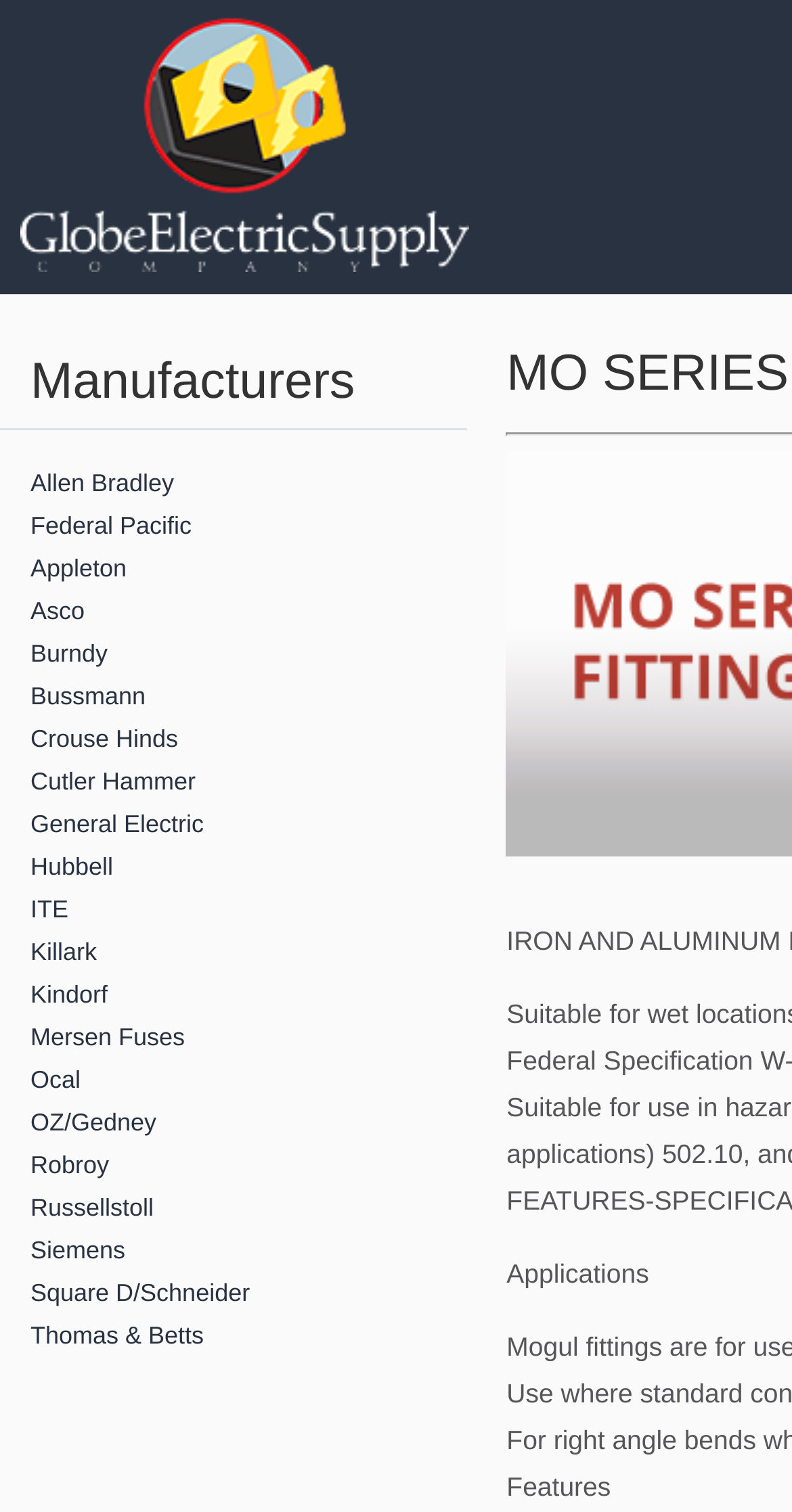Is there a search function on the page?
Analyze the image and deliver a detailed answer to the question.

I examined the webpage and did not find any search bar or search function, so I concluded that there is no search function on the page.